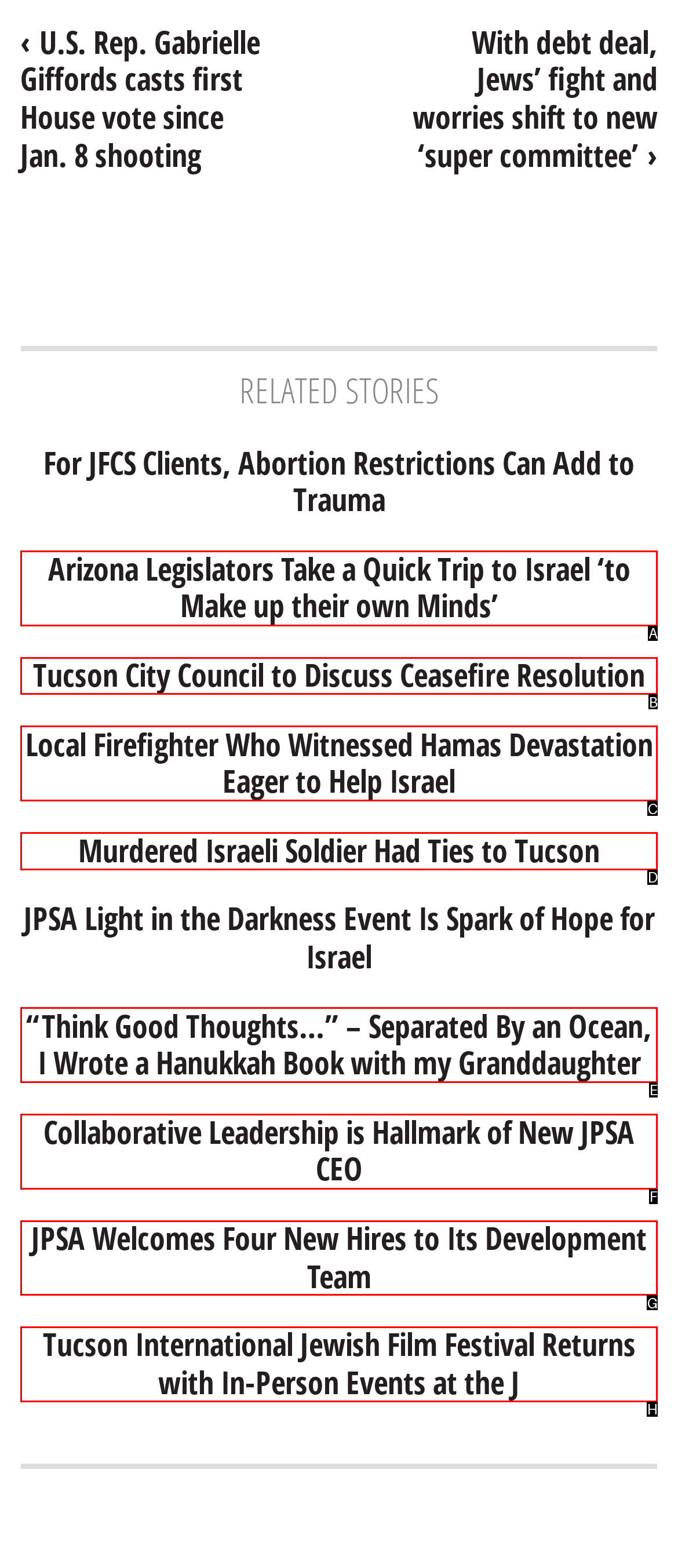Select the proper HTML element to perform the given task: explore local firefighter's experience in Israel Answer with the corresponding letter from the provided choices.

C